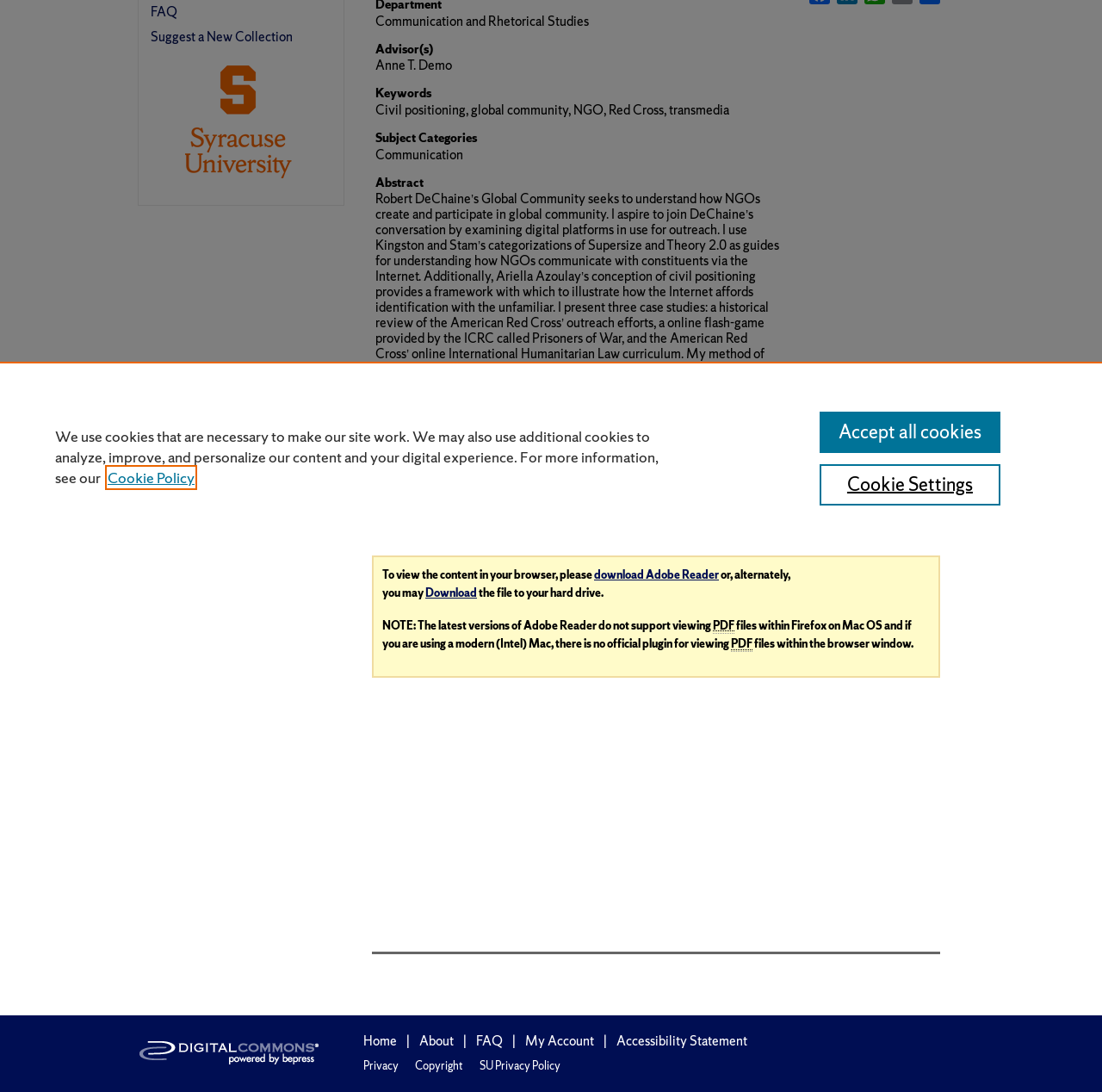Using the webpage screenshot and the element description Accept all cookies, determine the bounding box coordinates. Specify the coordinates in the format (top-left x, top-left y, bottom-right x, bottom-right y) with values ranging from 0 to 1.

[0.744, 0.377, 0.908, 0.415]